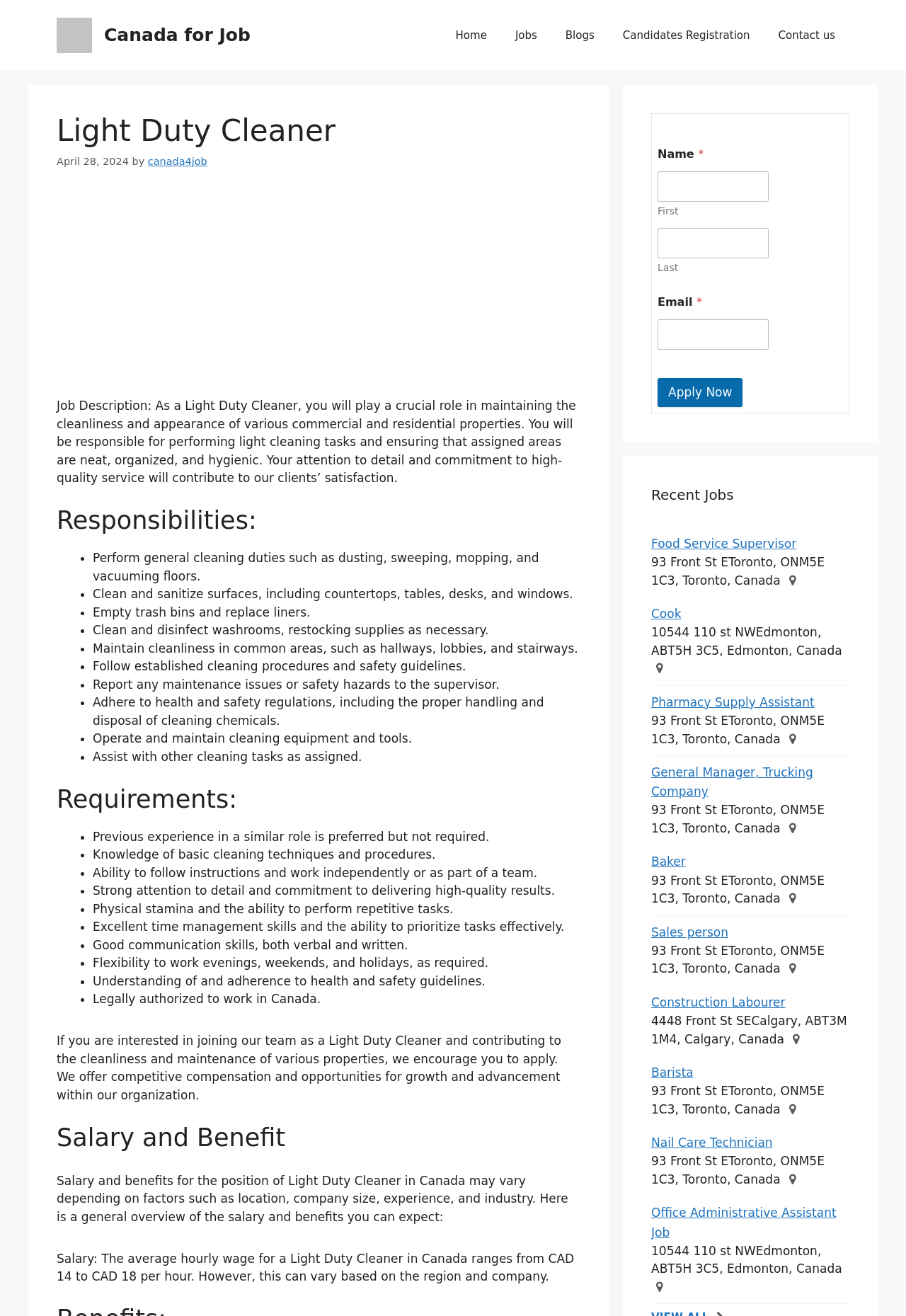Provide the bounding box coordinates of the HTML element described as: "Blogs". The bounding box coordinates should be four float numbers between 0 and 1, i.e., [left, top, right, bottom].

[0.608, 0.011, 0.672, 0.043]